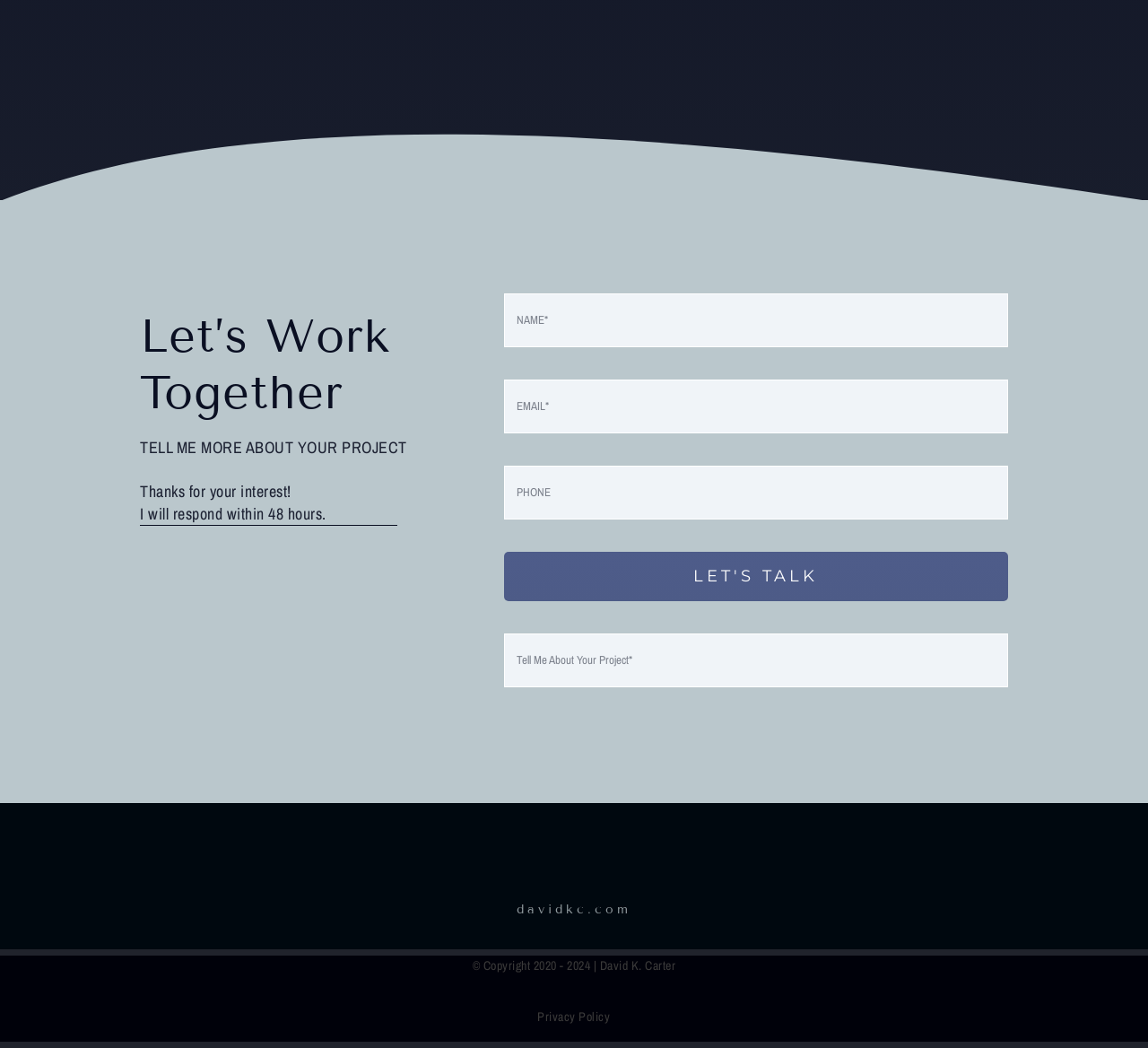What is the copyright year range for this website?
Provide a detailed answer to the question, using the image to inform your response.

The StaticText element at the bottom of the webpage says '© Copyright 2020 - 2024 | David K. Carter'. This indicates that the copyright year range for this website is from 2020 to 2024.